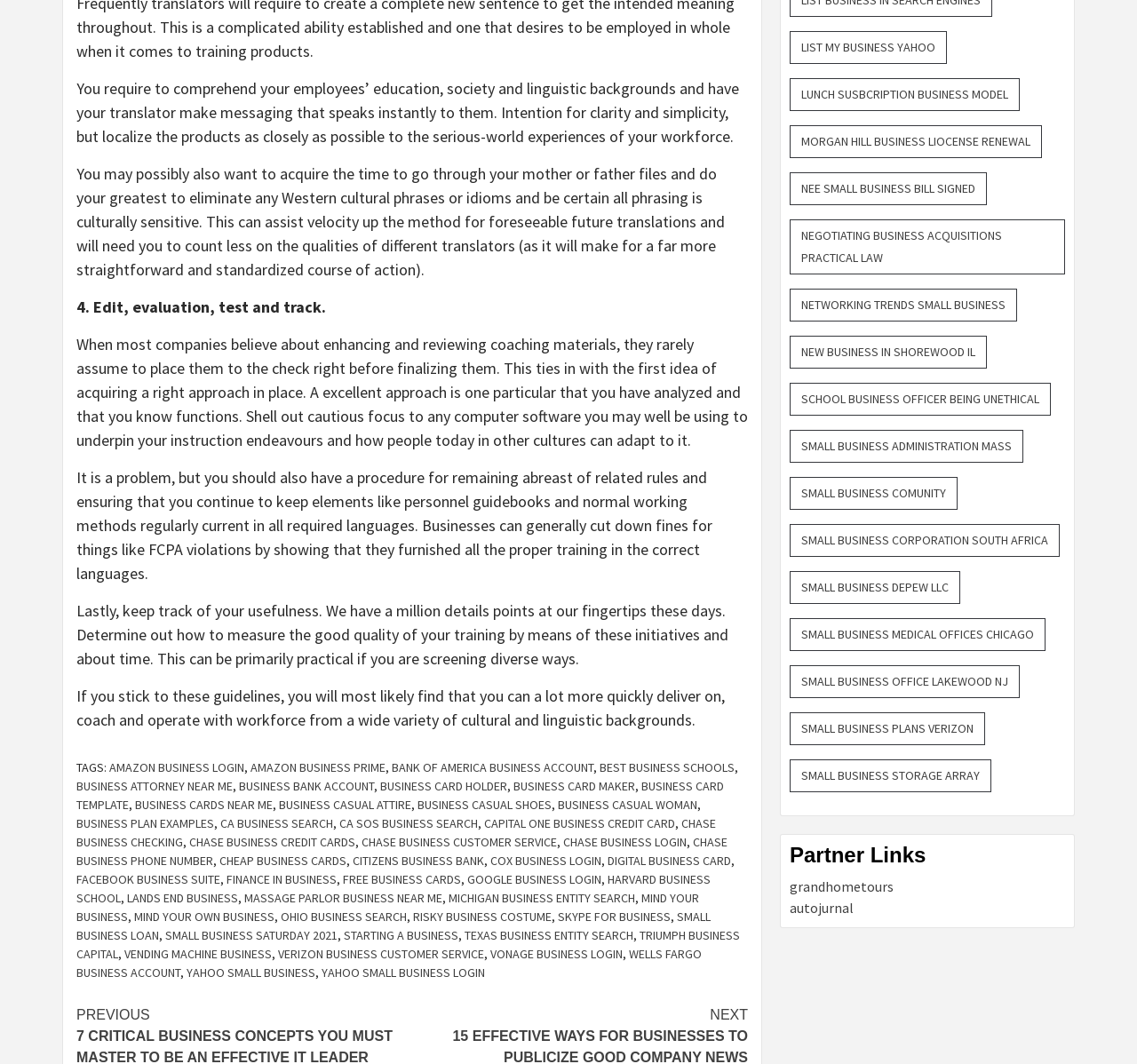What is the main topic of the webpage?
Use the screenshot to answer the question with a single word or phrase.

Business training